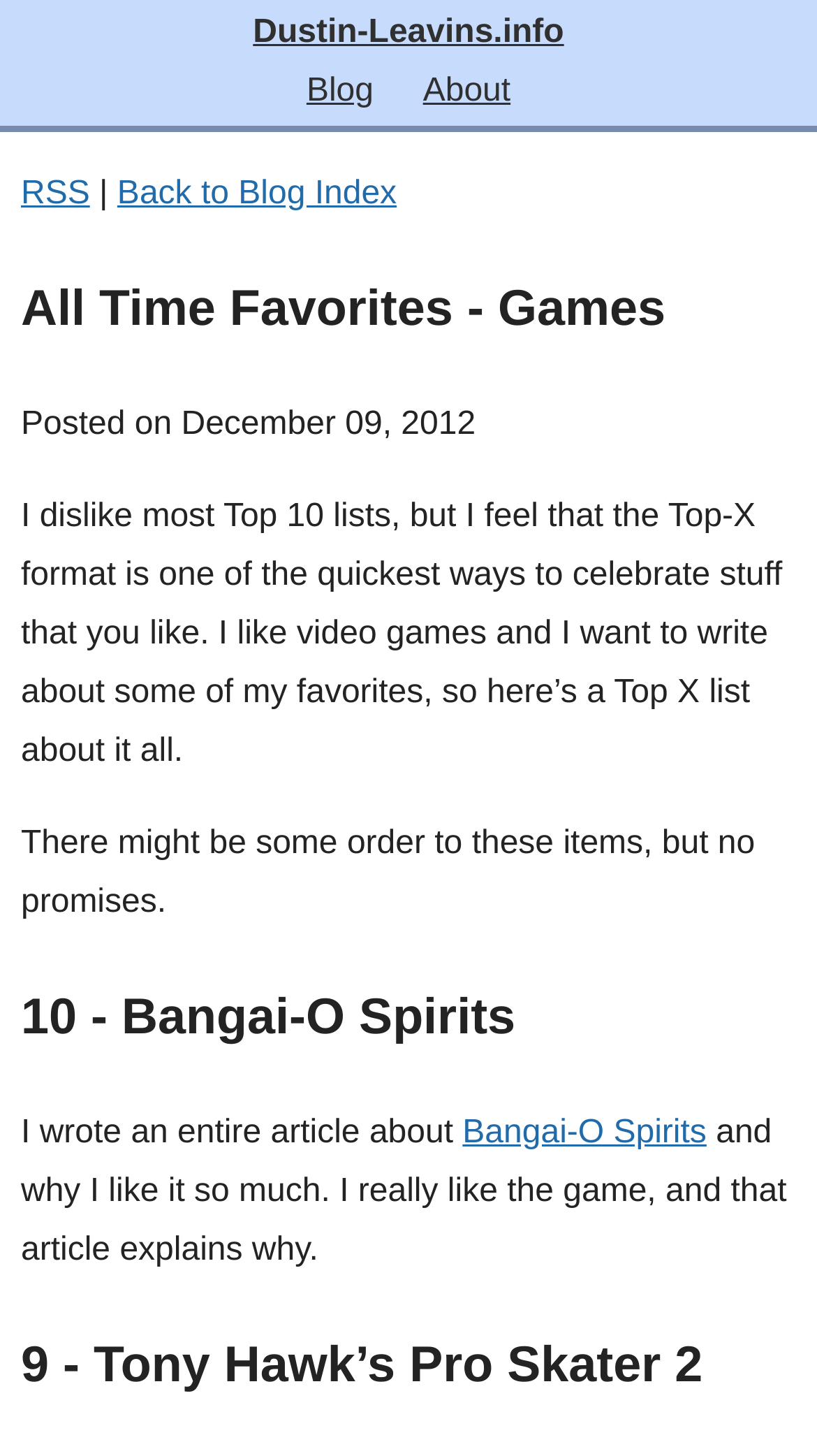Respond with a single word or phrase:
What is the ranking of Tony Hawk’s Pro Skater 2 in the list?

9